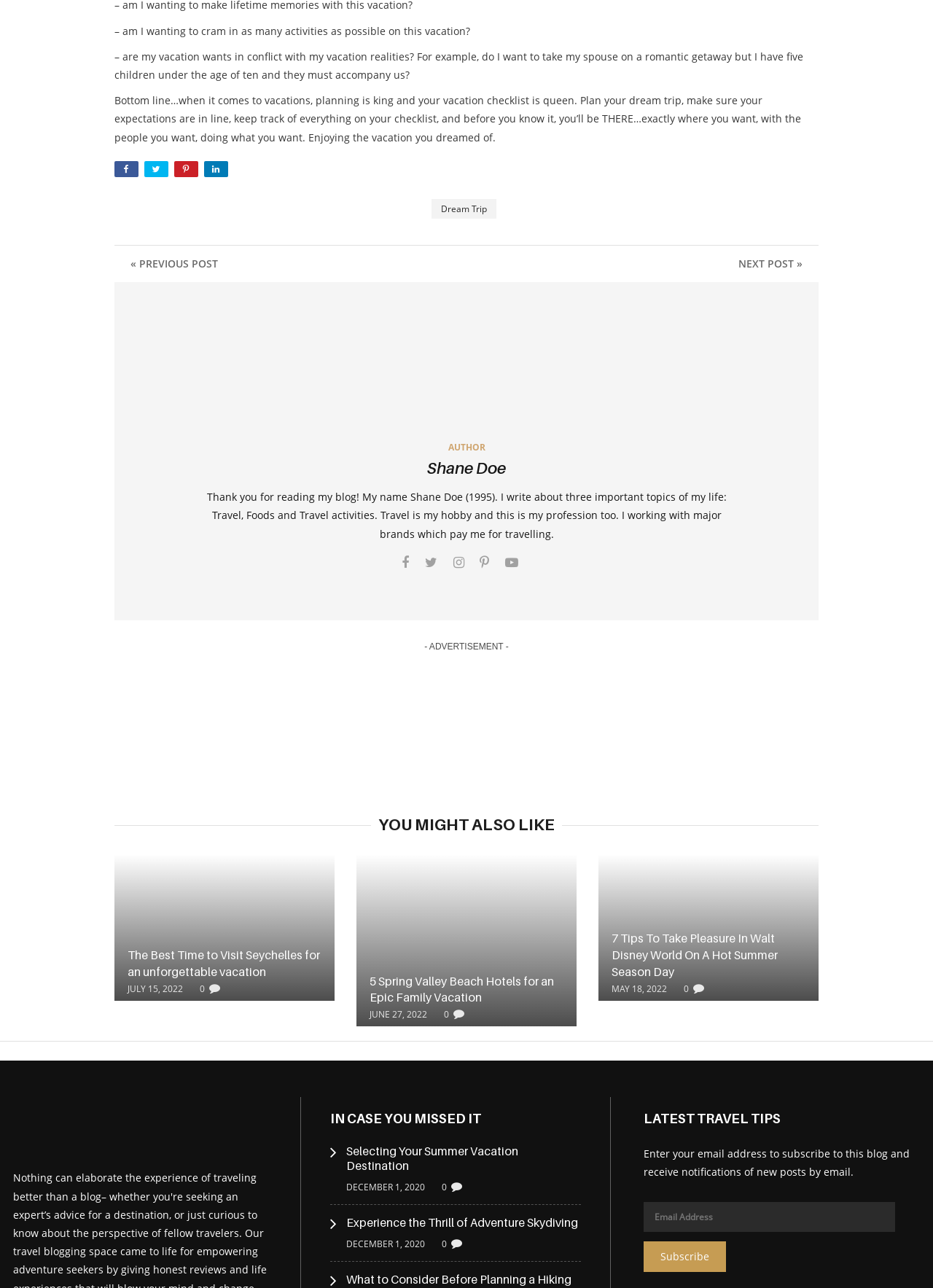Given the element description Pedigree, specify the bounding box coordinates of the corresponding UI element in the format (top-left x, top-left y, bottom-right x, bottom-right y). All values must be between 0 and 1.

None